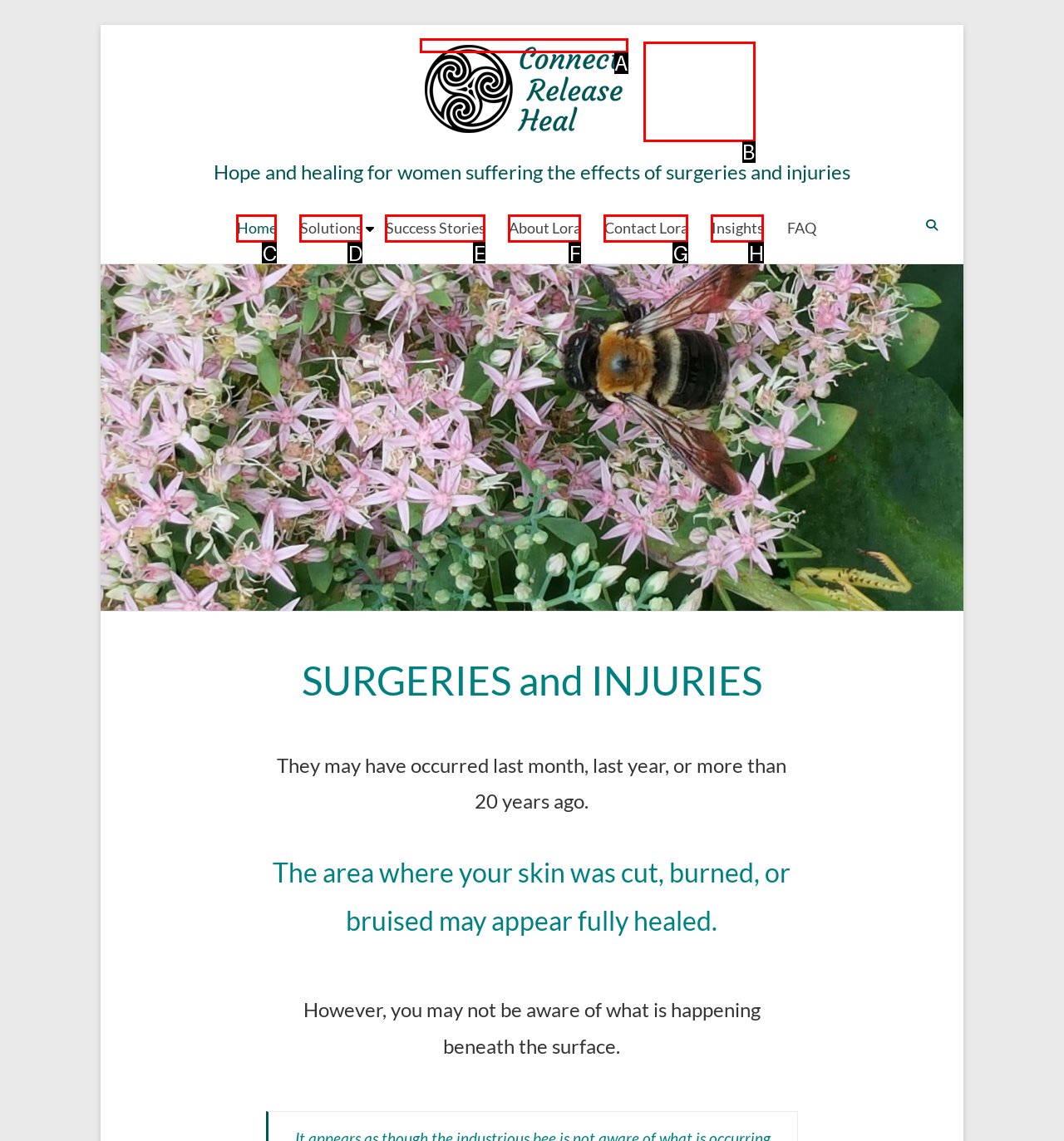From the options shown in the screenshot, tell me which lettered element I need to click to complete the task: Click the logo.

A